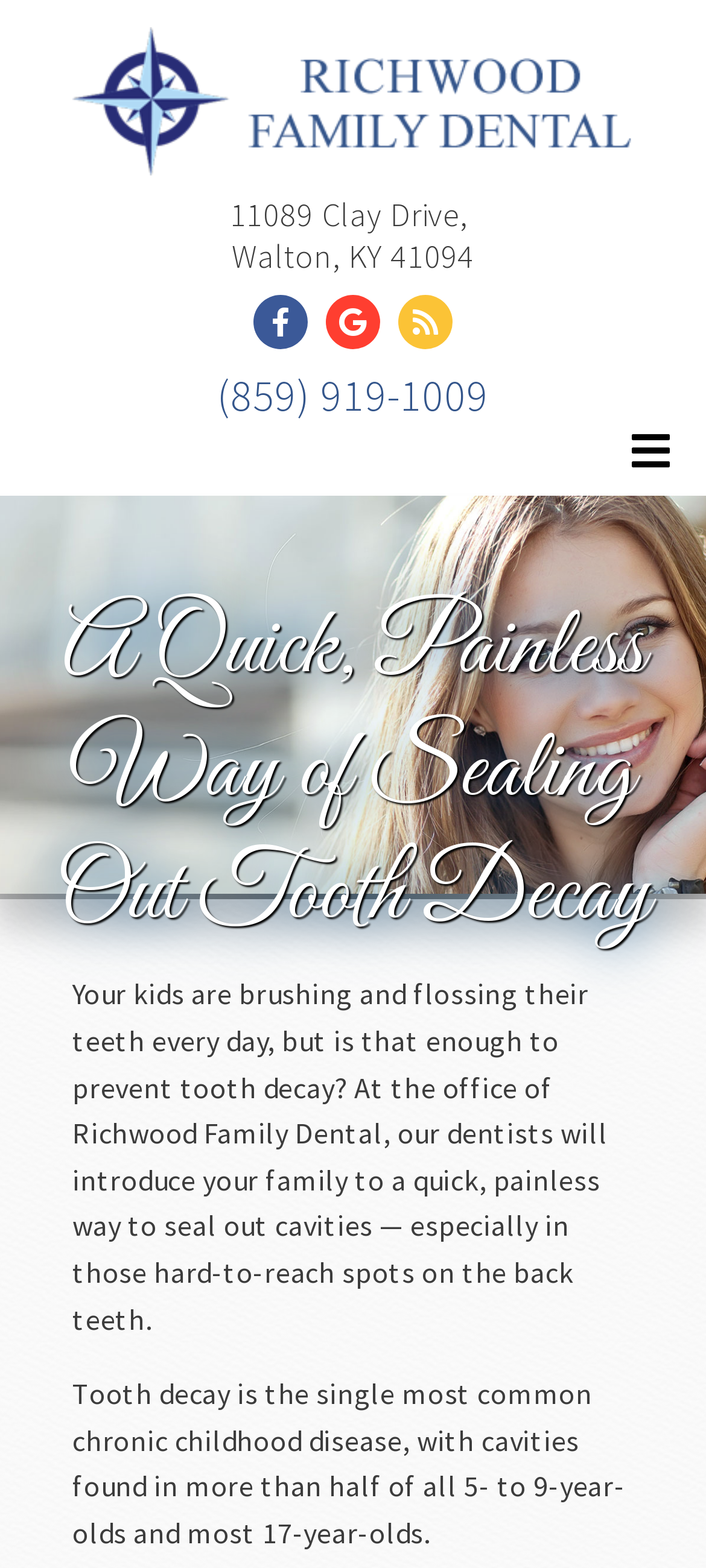Based on the image, provide a detailed and complete answer to the question: 
What is the purpose of the 'quick, painless way' mentioned in the article?

I found the purpose by reading the heading element [41] and the static text element [83], which introduce the concept of a quick, painless way to seal out cavities.